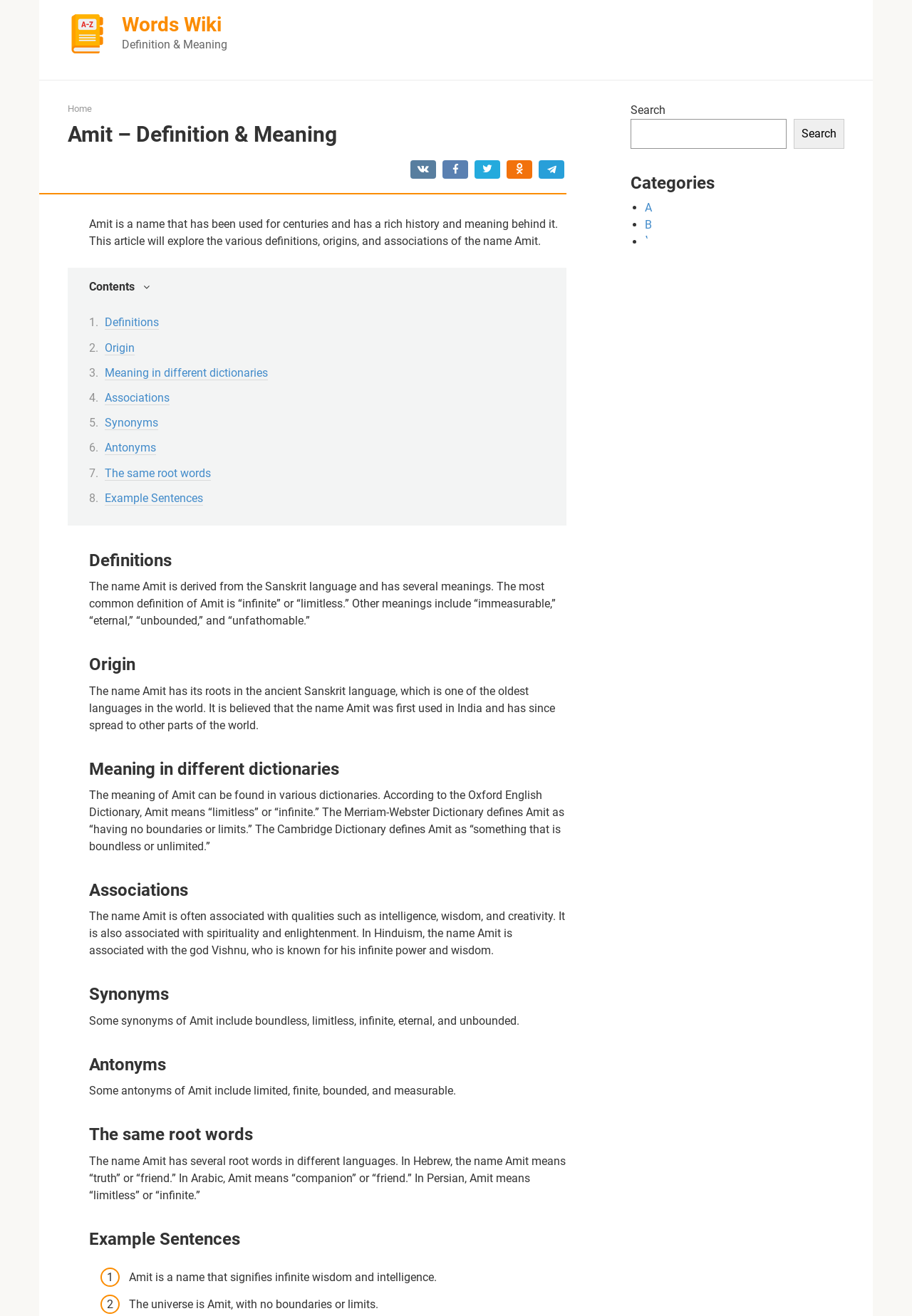Please identify the bounding box coordinates for the region that you need to click to follow this instruction: "Search for a term".

[0.691, 0.09, 0.862, 0.113]